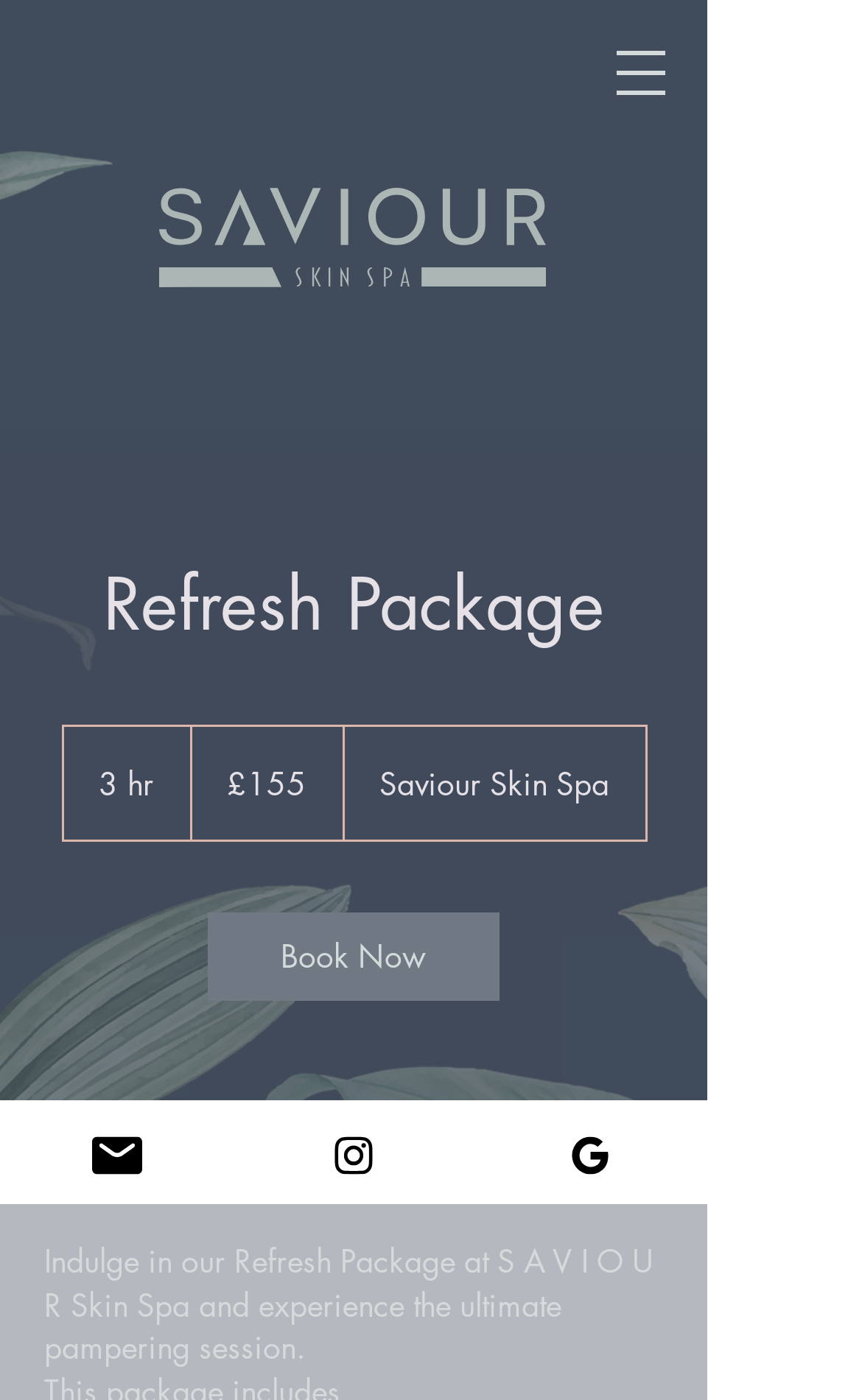What is the name of the spa offering the Refresh Package?
Make sure to answer the question with a detailed and comprehensive explanation.

I found the answer by looking at the StaticText element that says 'Saviour Skin Spa' which is a child of the link element with no text. This element is located near the top of the page and is likely describing the name of the spa offering the Refresh Package.